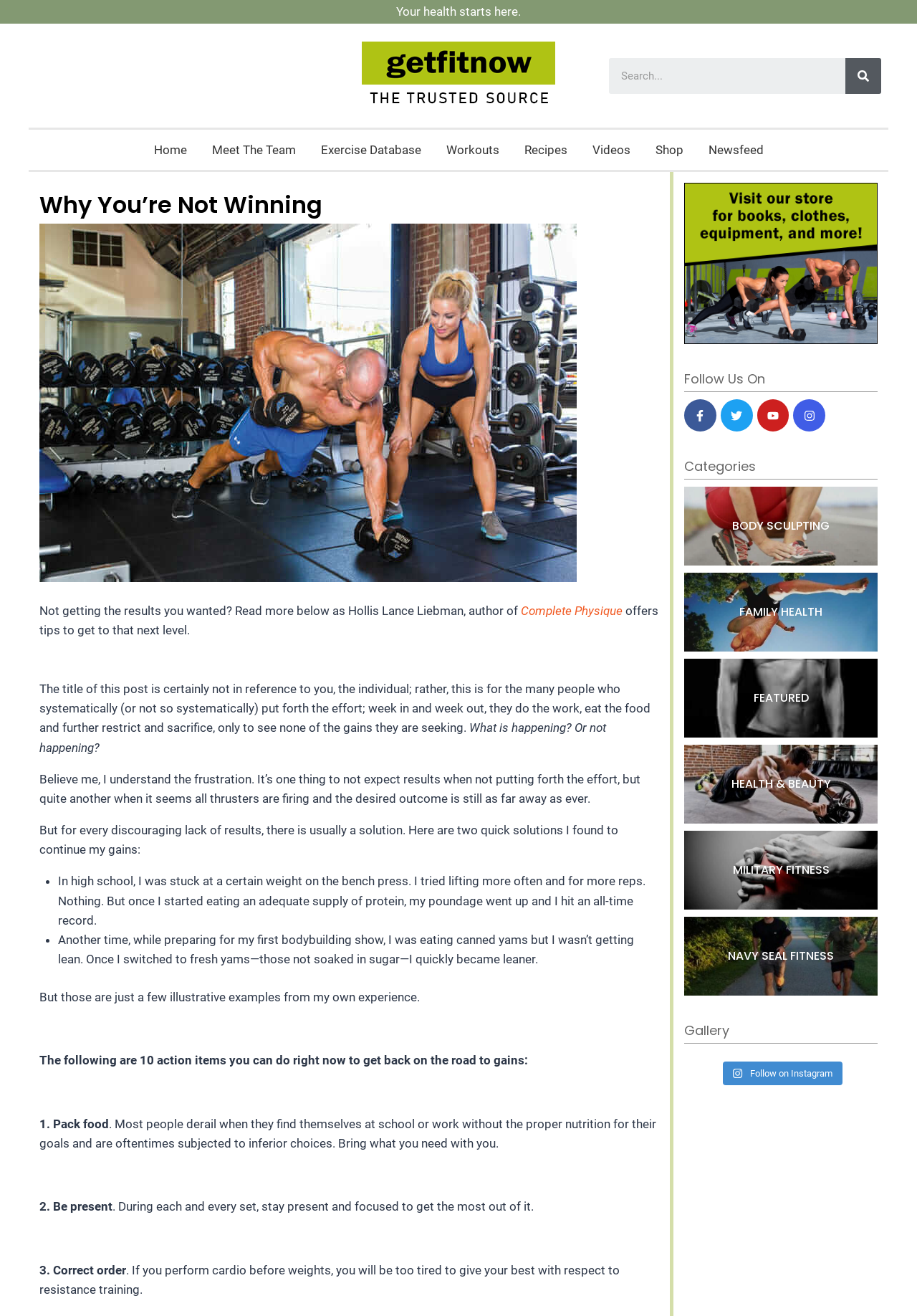What is the author's name mentioned in the webpage?
Answer the question with as much detail as you can, using the image as a reference.

The author's name is mentioned in the text 'Not getting the results you wanted? Read more below as Hollis Lance Liebman, author of Complete Physique, offers tips to get to that next level.'